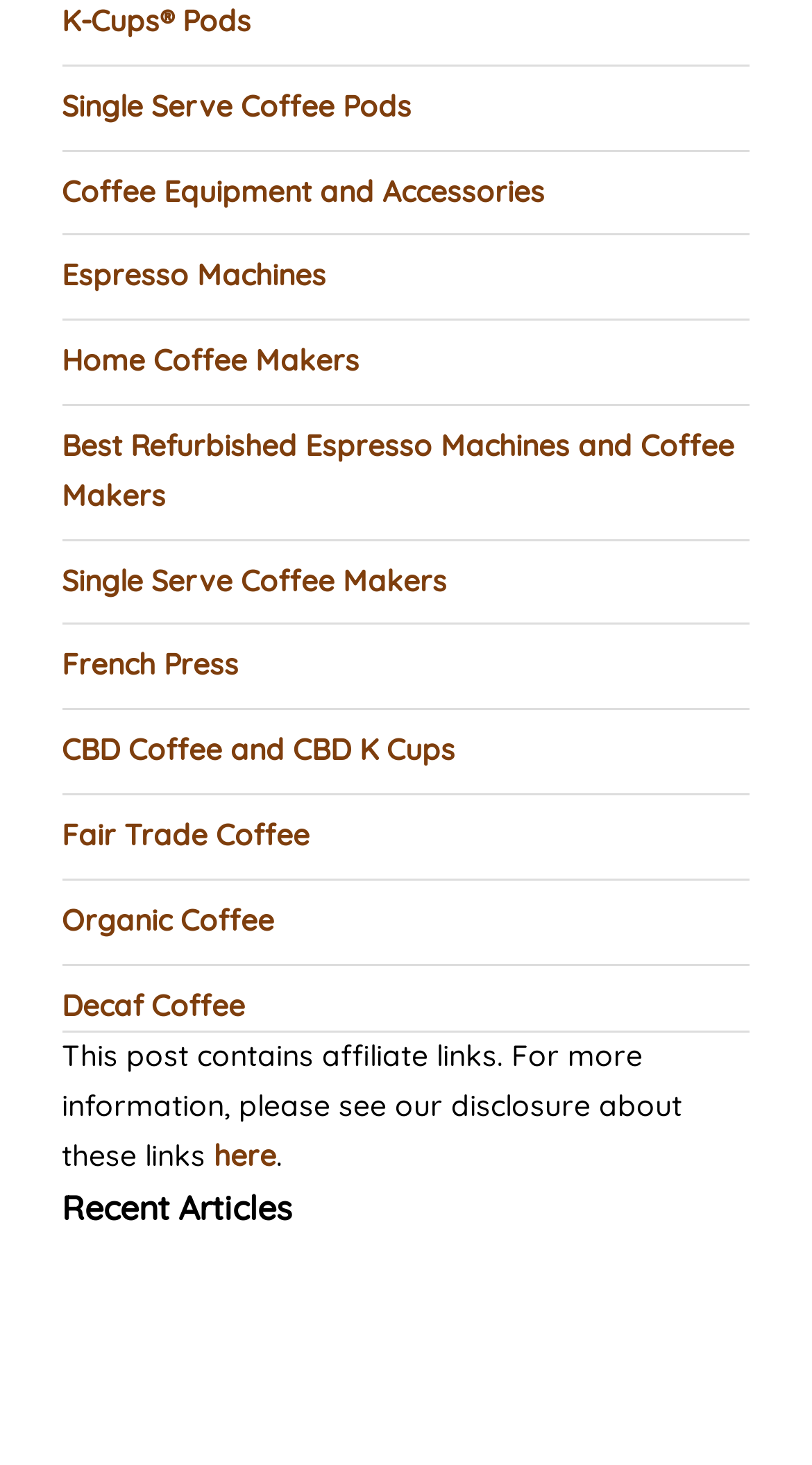Could you locate the bounding box coordinates for the section that should be clicked to accomplish this task: "Explore Espresso Machines".

[0.076, 0.175, 0.402, 0.201]